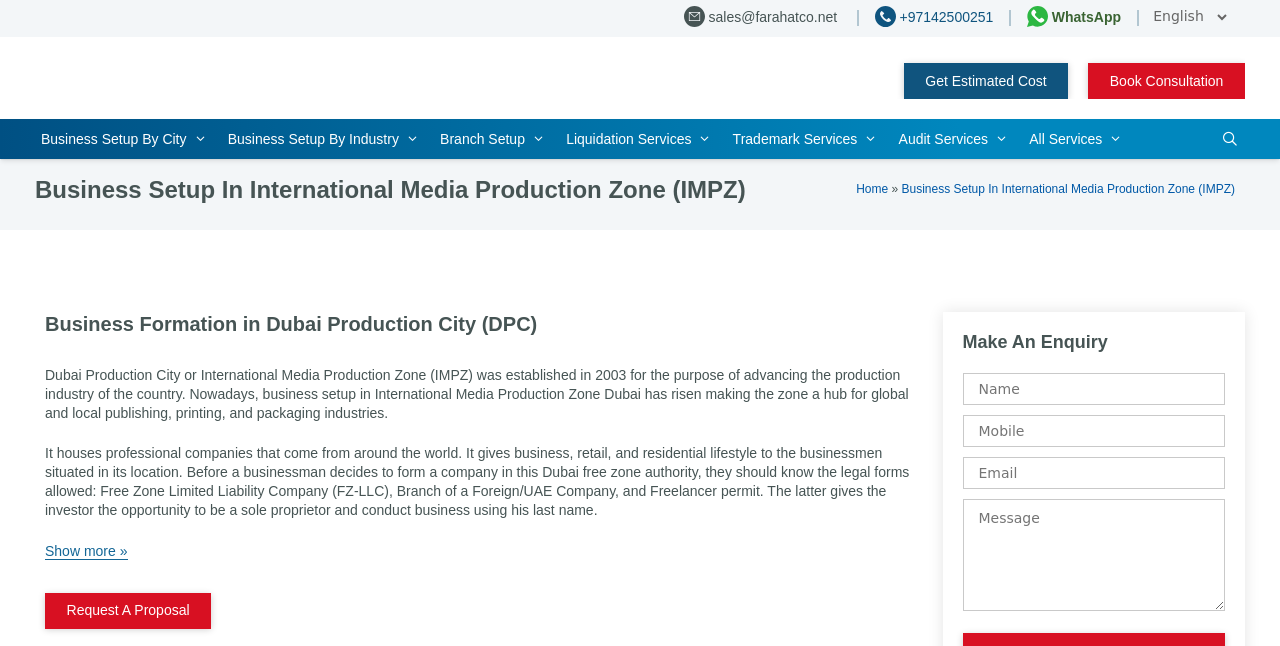Identify the bounding box coordinates for the region of the element that should be clicked to carry out the instruction: "Support CAN & Subscribe". The bounding box coordinates should be four float numbers between 0 and 1, i.e., [left, top, right, bottom].

None